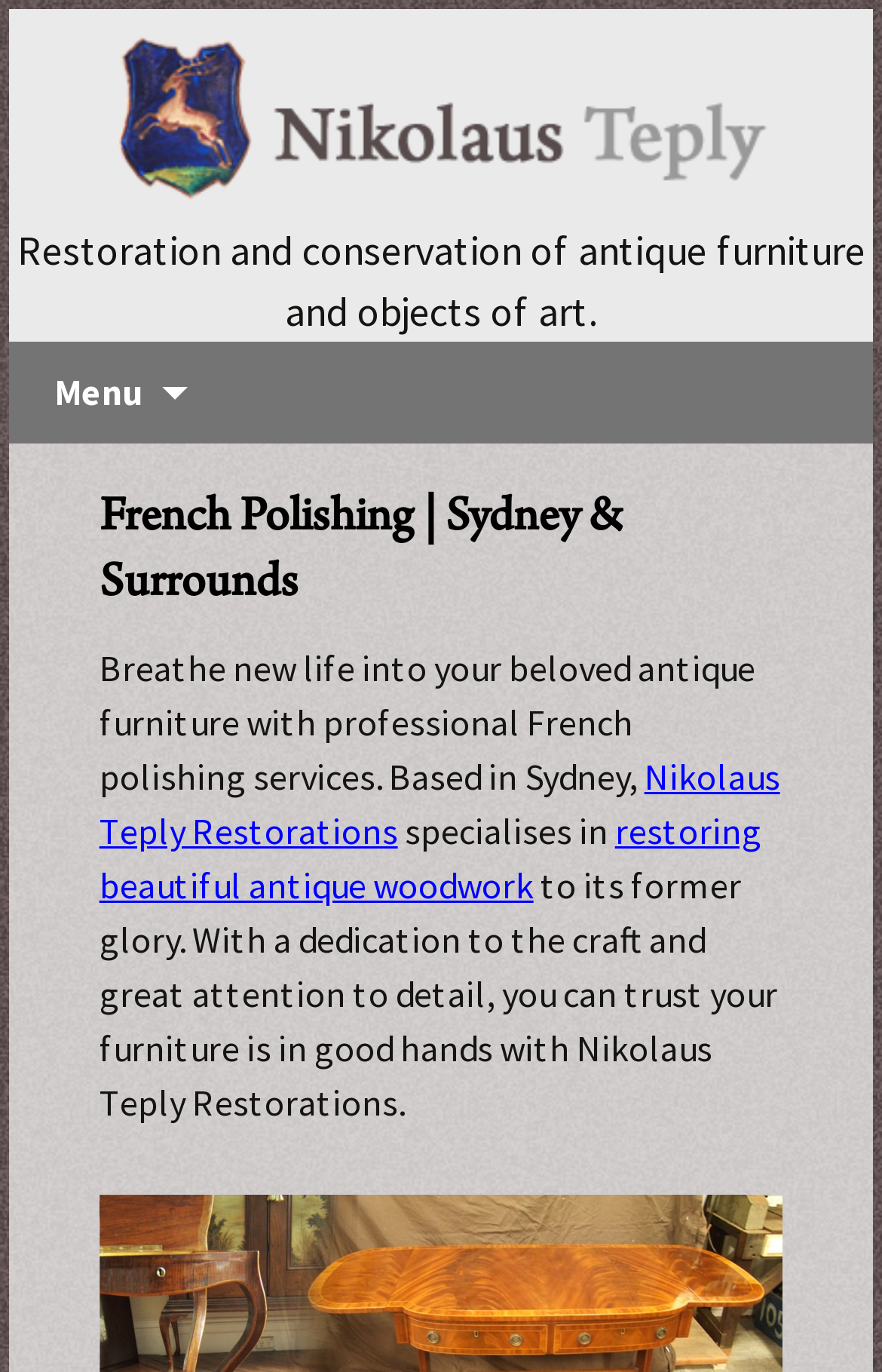Where is Nikolaus Teply Restorations based?
Carefully analyze the image and provide a thorough answer to the question.

The webpage mentions that Nikolaus Teply Restorations is based in Sydney and surrounds, indicating that the service is located in the Sydney area.